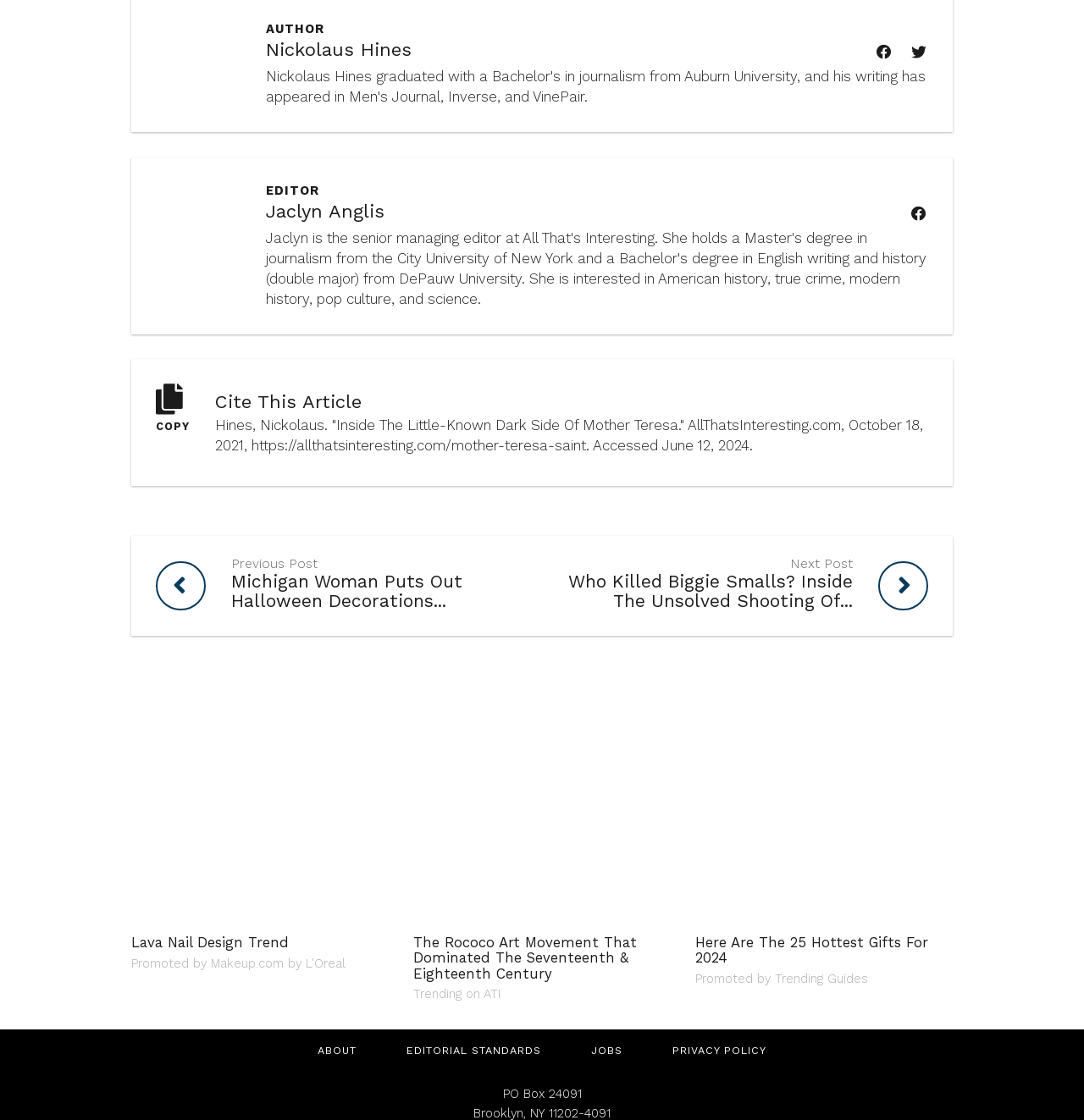What is the PO box address listed at the bottom of the page?
Please answer the question with a detailed and comprehensive explanation.

I found the PO box address by looking at the bottom section of the webpage, where it lists the address as 'PO Box 24091'.